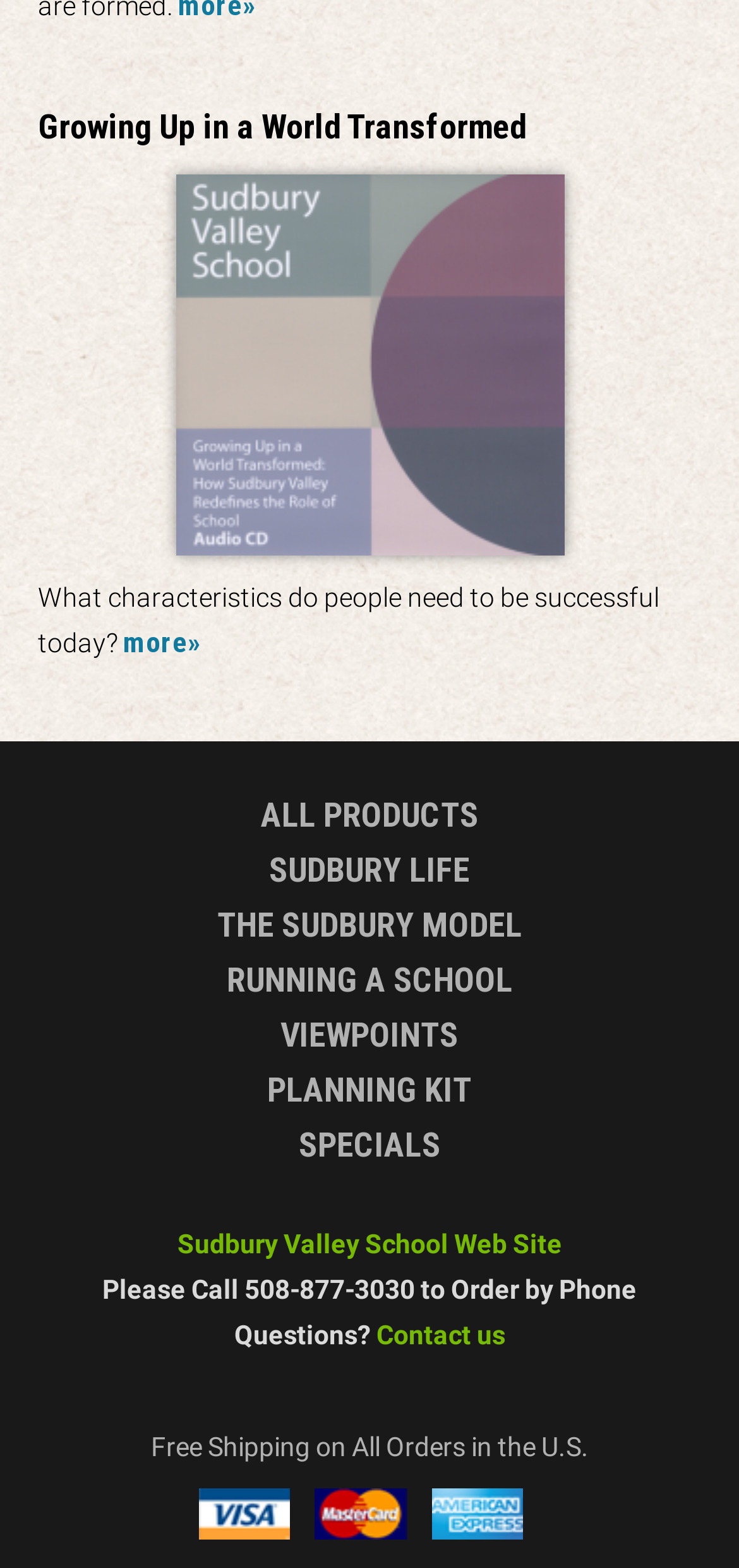Provide a brief response to the question below using a single word or phrase: 
What is the phone number to order by phone?

508-877-3030